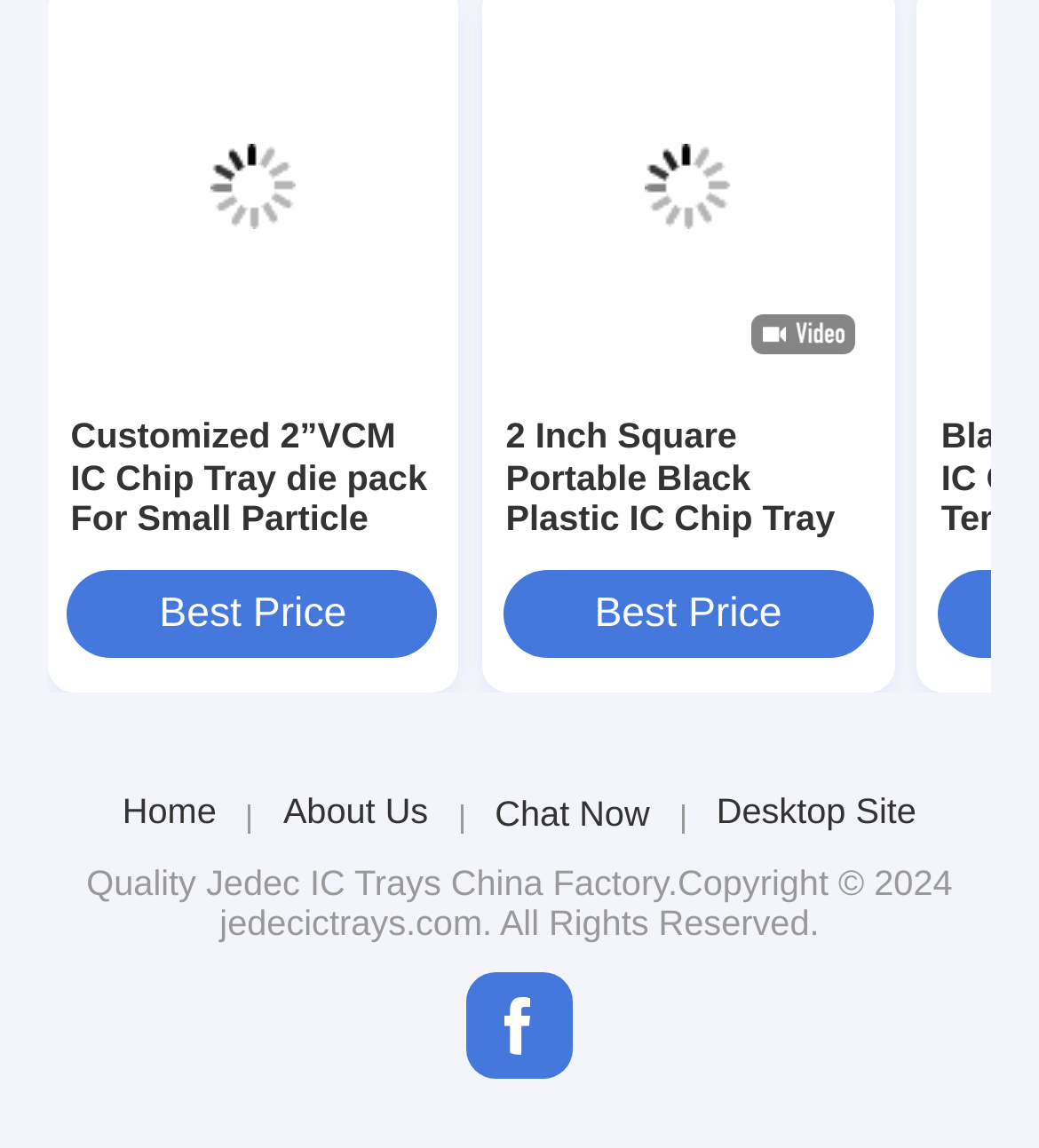What is the purpose of the 'Chat Now' link?
Give a detailed and exhaustive answer to the question.

The presence of a 'Chat Now' link suggests that it allows users to initiate a chat with the company, likely for customer support or inquiries.